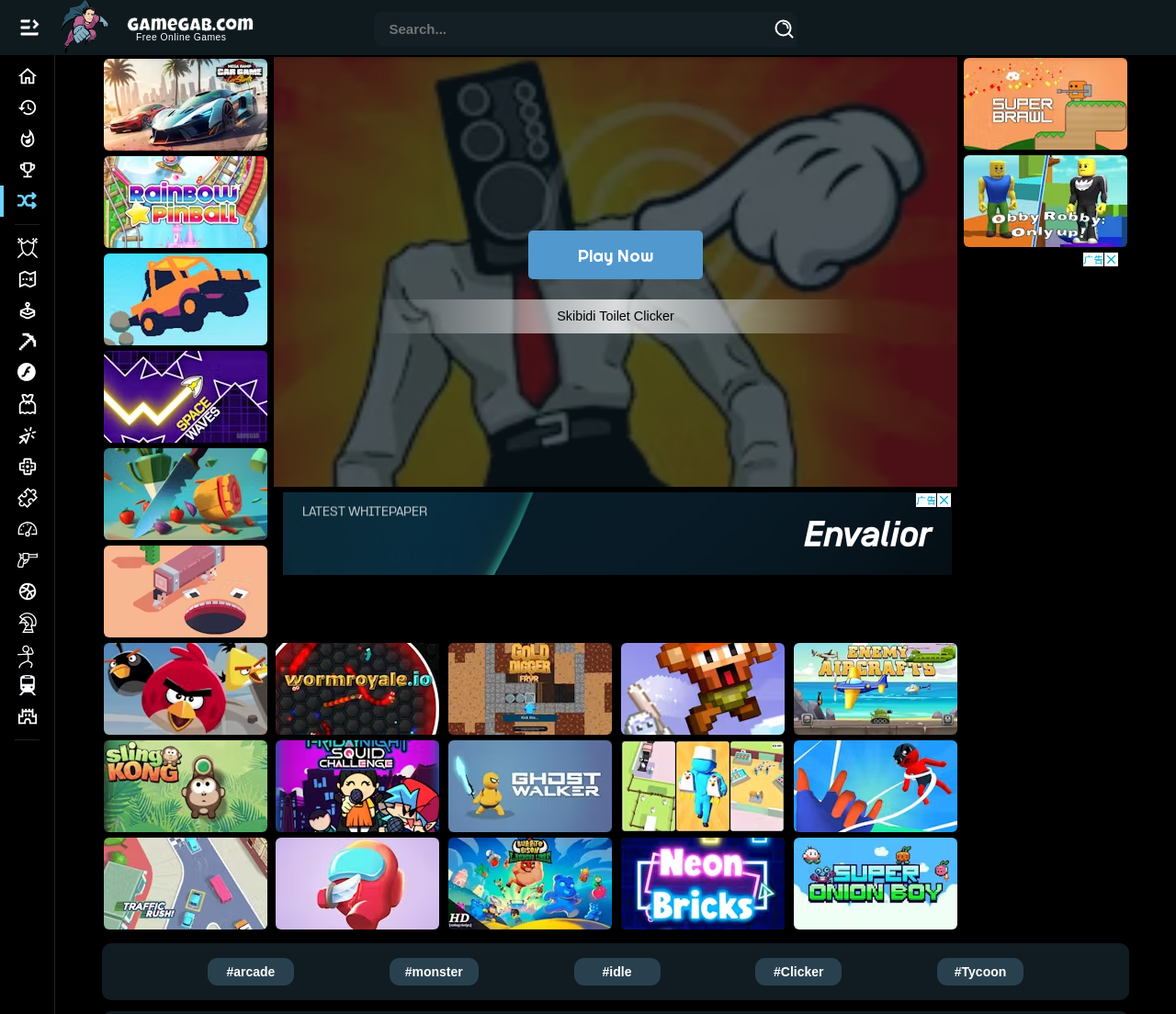Use a single word or phrase to answer this question: 
What is the name of the game on this webpage?

Skibidi Toilet Clicker